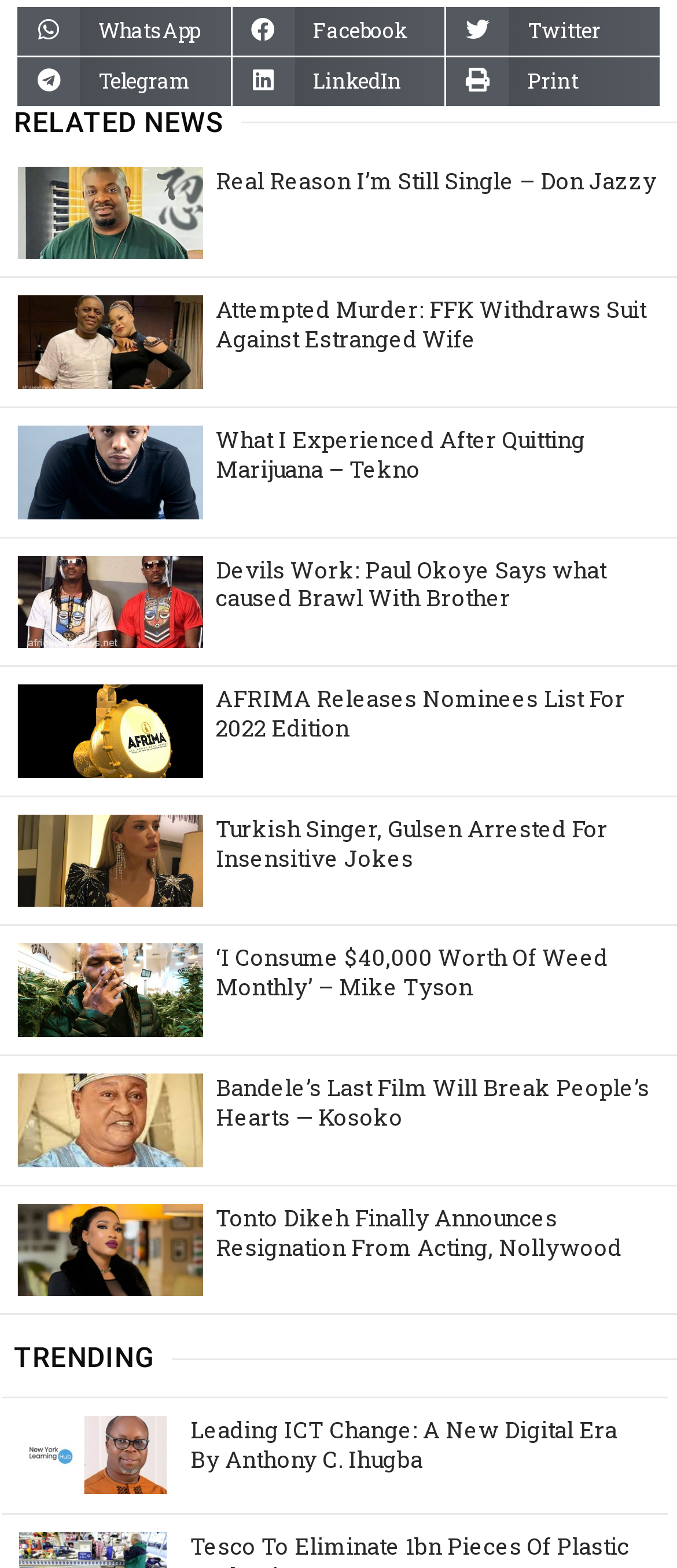How many articles are there on the webpage?
Based on the image, give a concise answer in the form of a single word or short phrase.

10